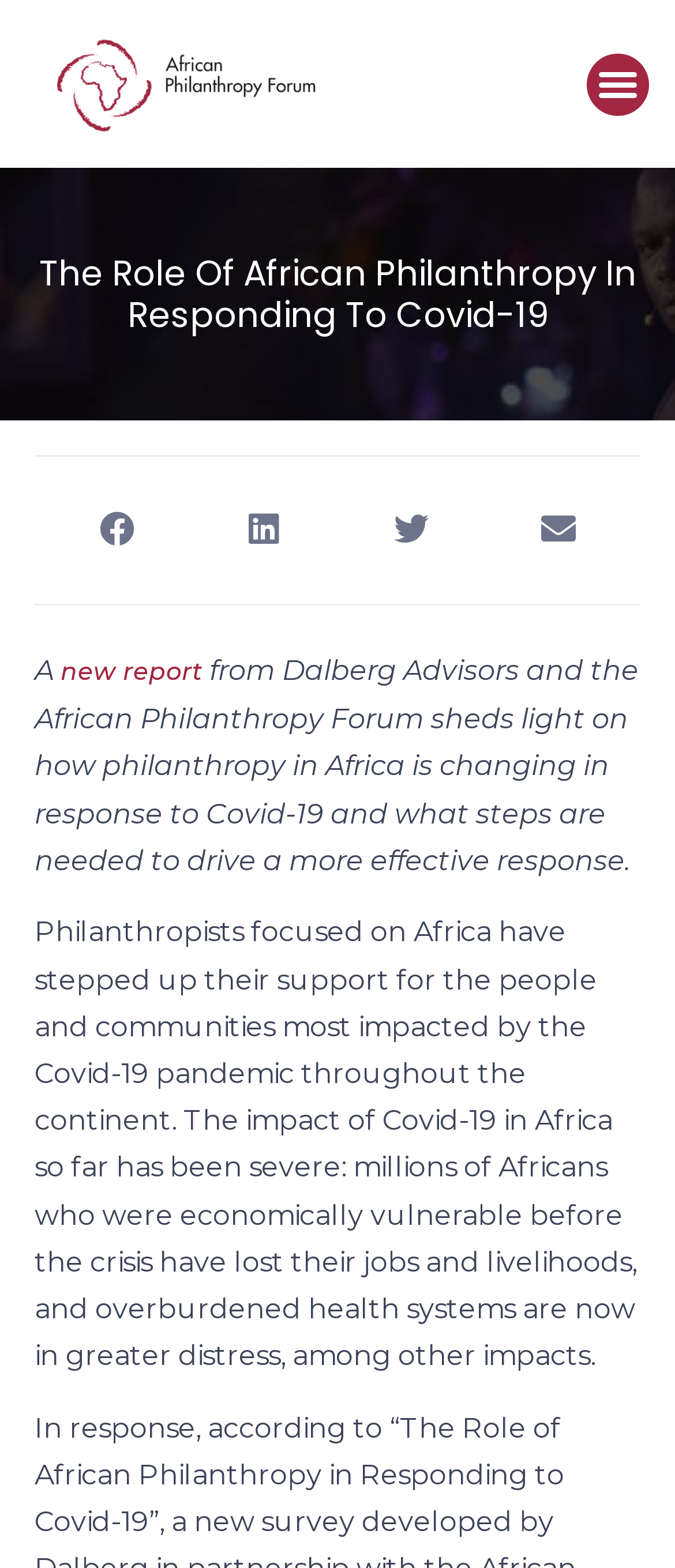Provide an in-depth caption for the contents of the webpage.

The webpage is about the role of African philanthropy in responding to Covid-19, as indicated by the title "The Role of African Philanthropy in Responding to Covid-19" at the top of the page. 

On the top-right corner, there is a menu toggle button. Below the title, there are three social media sharing buttons, including Facebook, LinkedIn, and Twitter, aligned horizontally. 

To the right of the social media buttons, there is a "Share on email" button. 

Below the title and the social media buttons, there is a brief introduction to the report, which starts with the text "A" followed by a link to a "new report" and a descriptive text about the report's content. 

The main content of the webpage is a passage of text that discusses the impact of Covid-19 in Africa, including the economic and health consequences, and the response of philanthropists to the crisis.